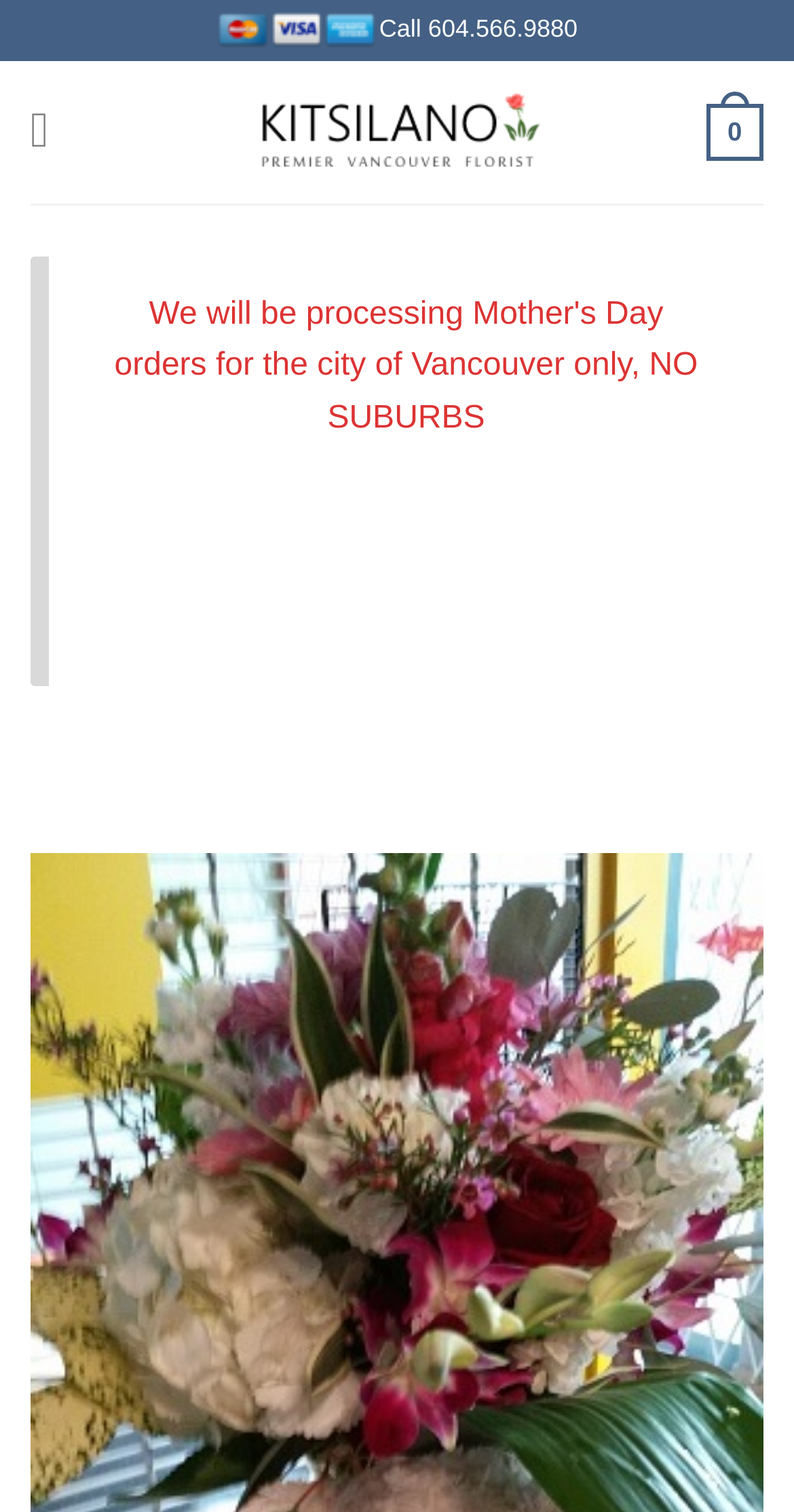Examine the image and give a thorough answer to the following question:
What is the name of the image at the top?

I found the name of the image by looking at the image element 'Fresh Vancouver Flowers' which is located at the top of the page.